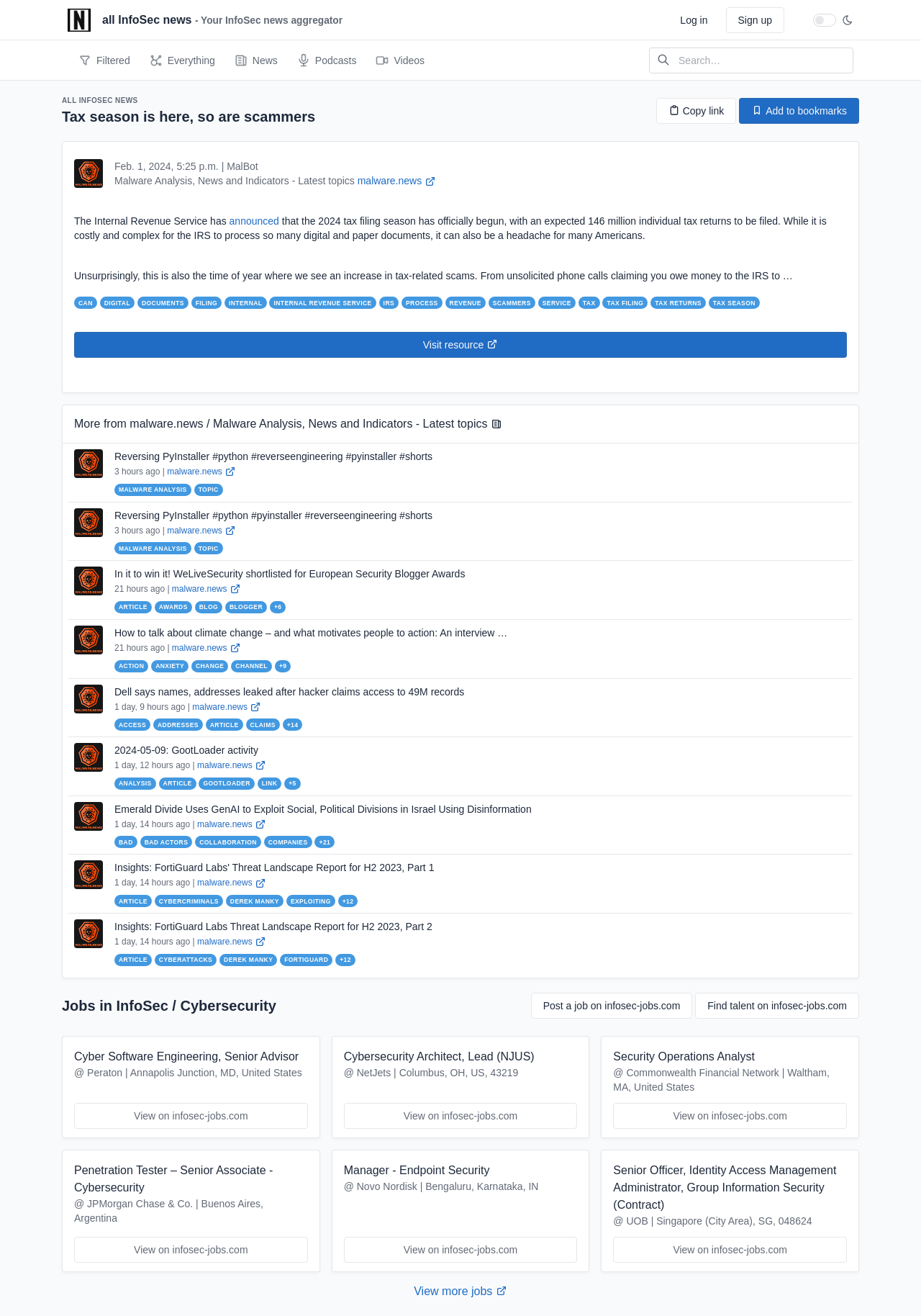Please find and provide the title of the webpage.

Tax season is here, so are scammers